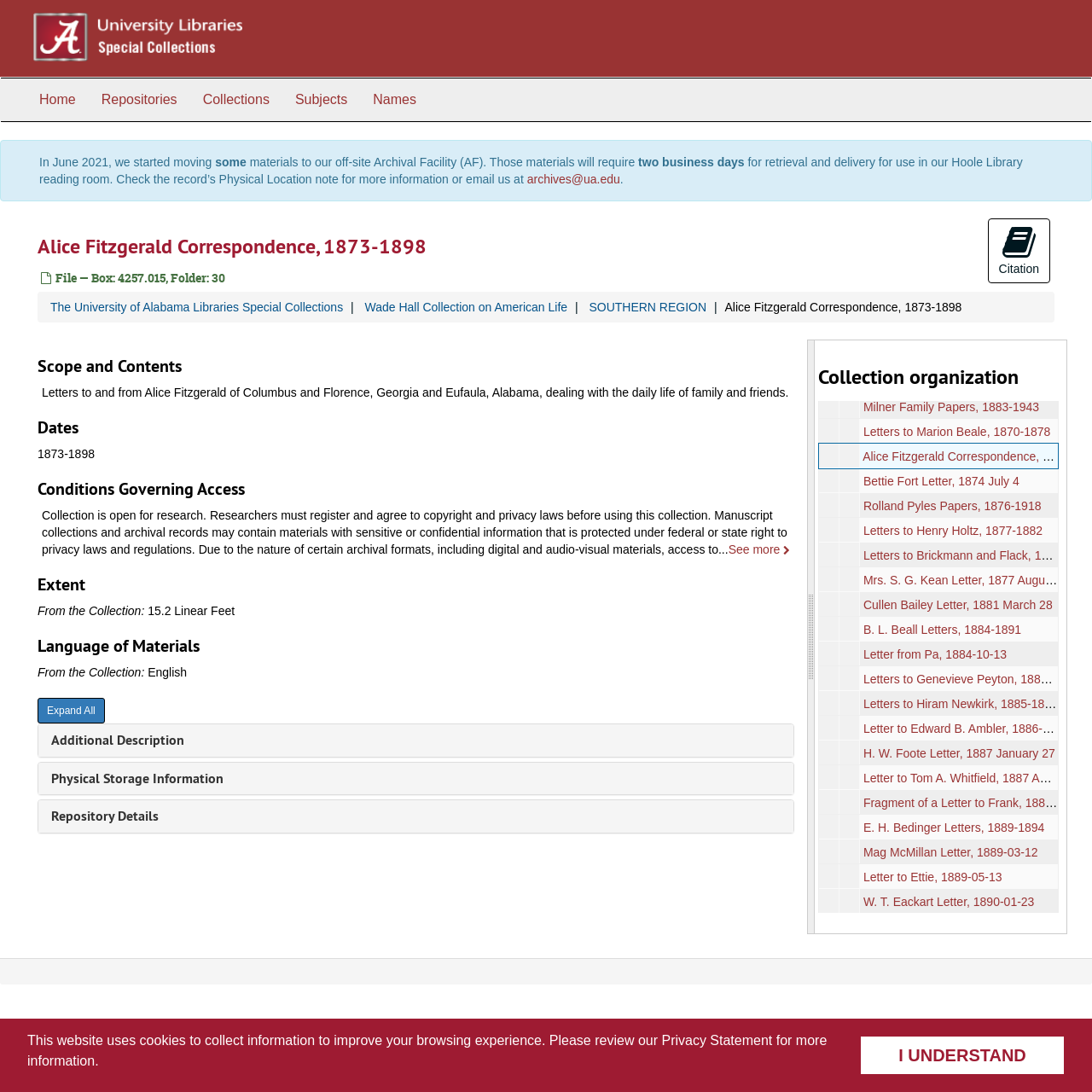Show the bounding box coordinates of the region that should be clicked to follow the instruction: "Click the 'Home' link."

[0.024, 0.072, 0.081, 0.111]